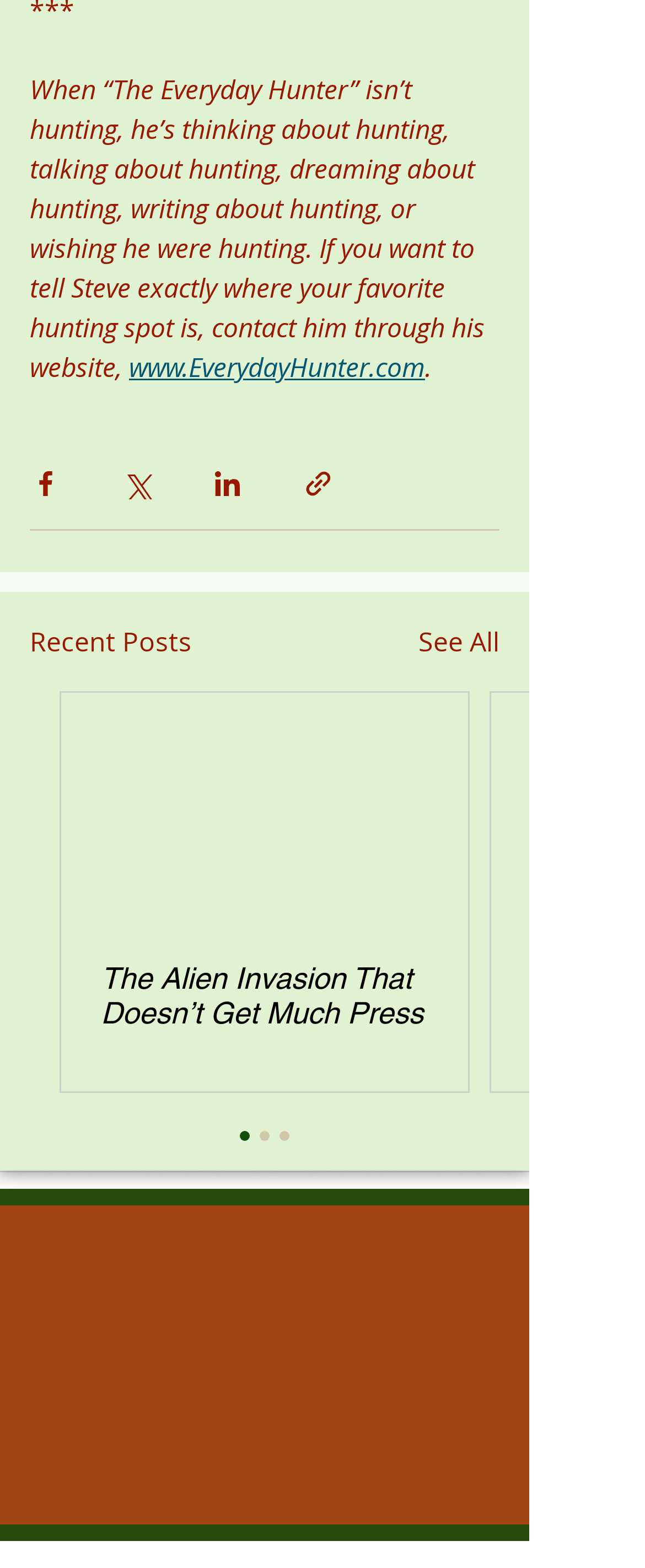Locate the bounding box coordinates of the clickable part needed for the task: "Share via Facebook".

[0.046, 0.298, 0.095, 0.318]